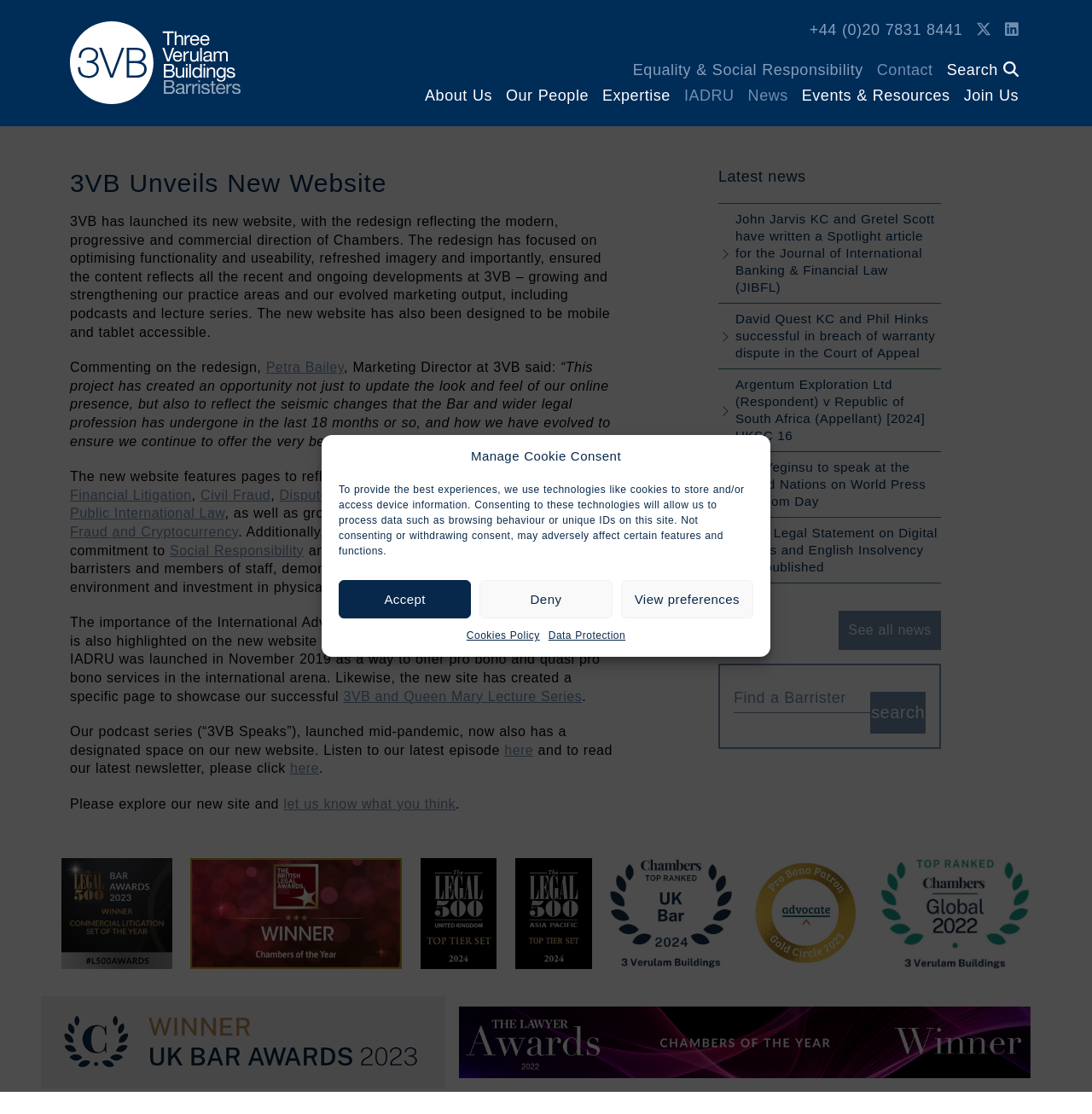What is the name of the Marketing Director at 3VB? Analyze the screenshot and reply with just one word or a short phrase.

Petra Bailey